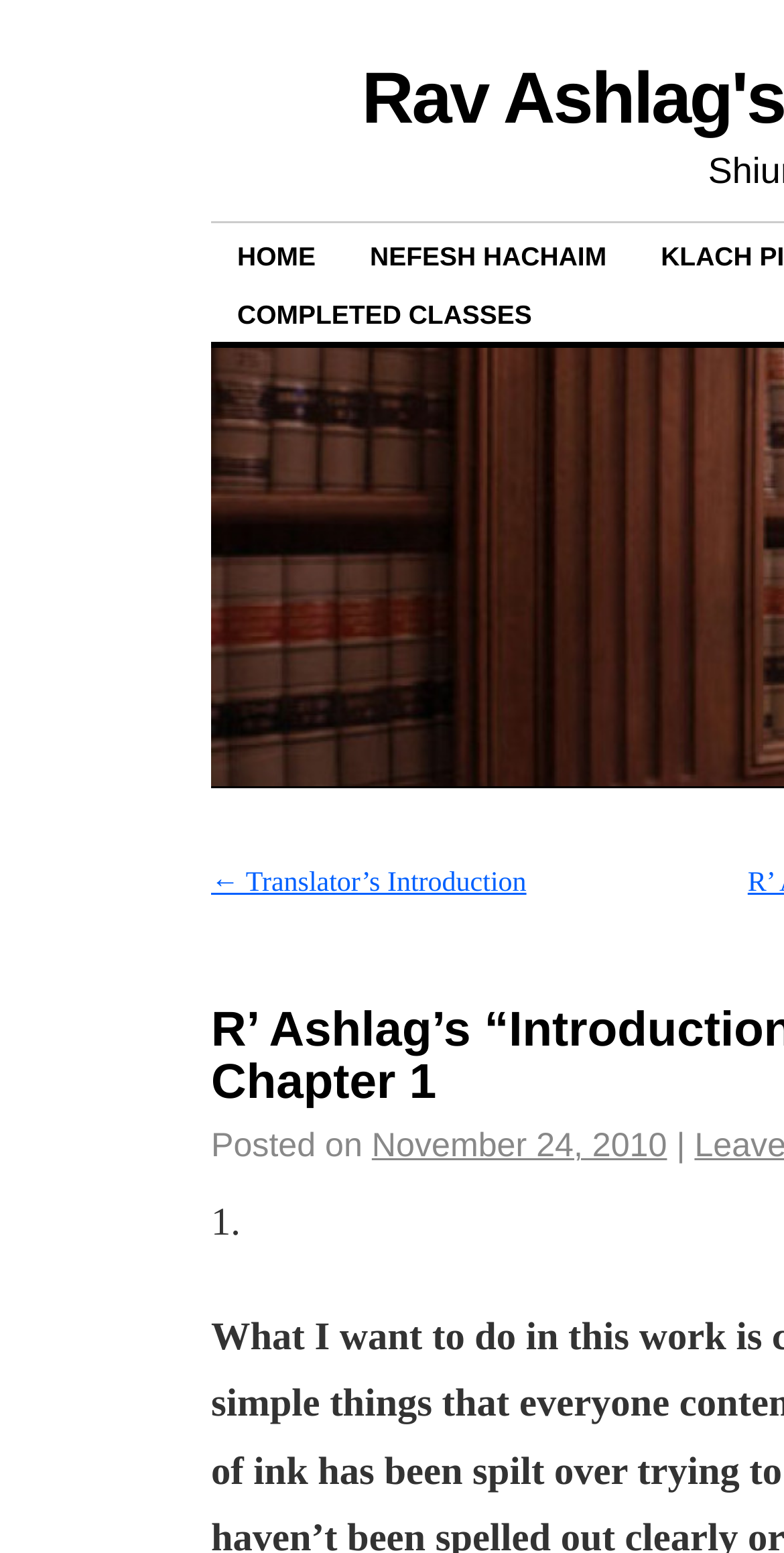Highlight the bounding box of the UI element that corresponds to this description: "Home".

[0.269, 0.144, 0.436, 0.182]